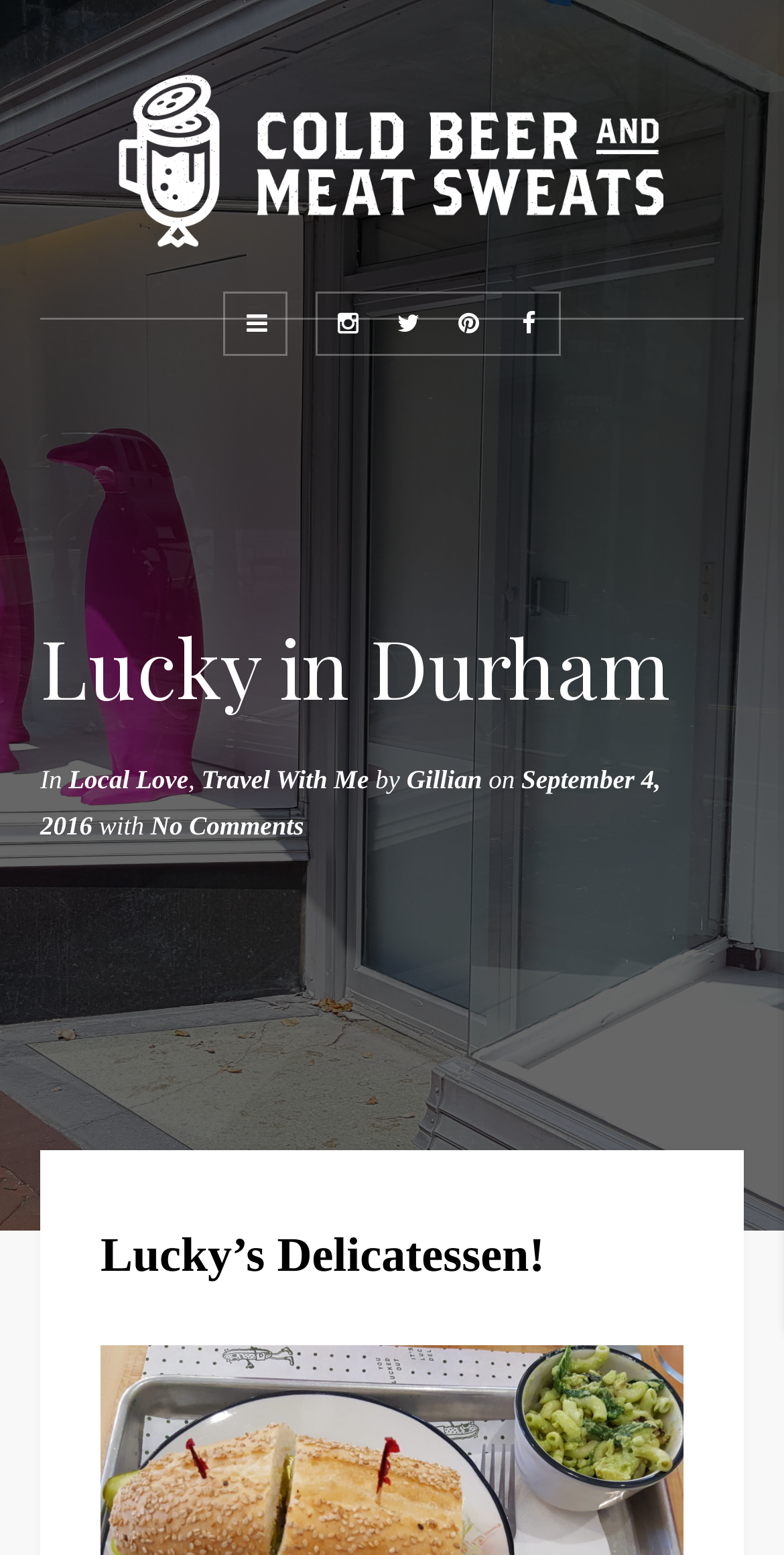What is the category of the blog post?
Can you give a detailed and elaborate answer to the question?

I found the answer by looking at the link element with the text 'Local Love' located in the middle of the page, which suggests that it is one of the categories of the blog post.